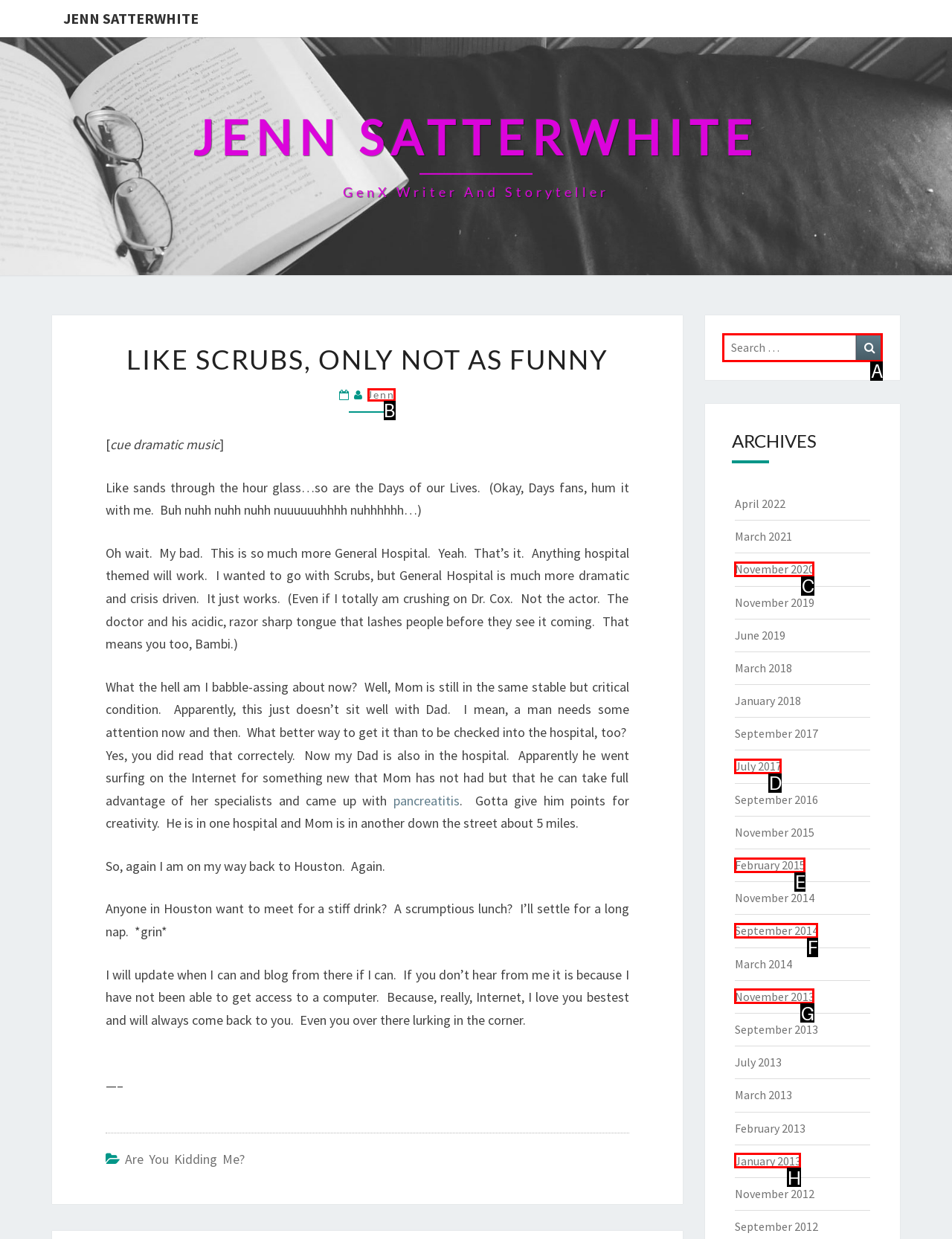Select the HTML element that needs to be clicked to carry out the task: Search for a topic
Provide the letter of the correct option.

A